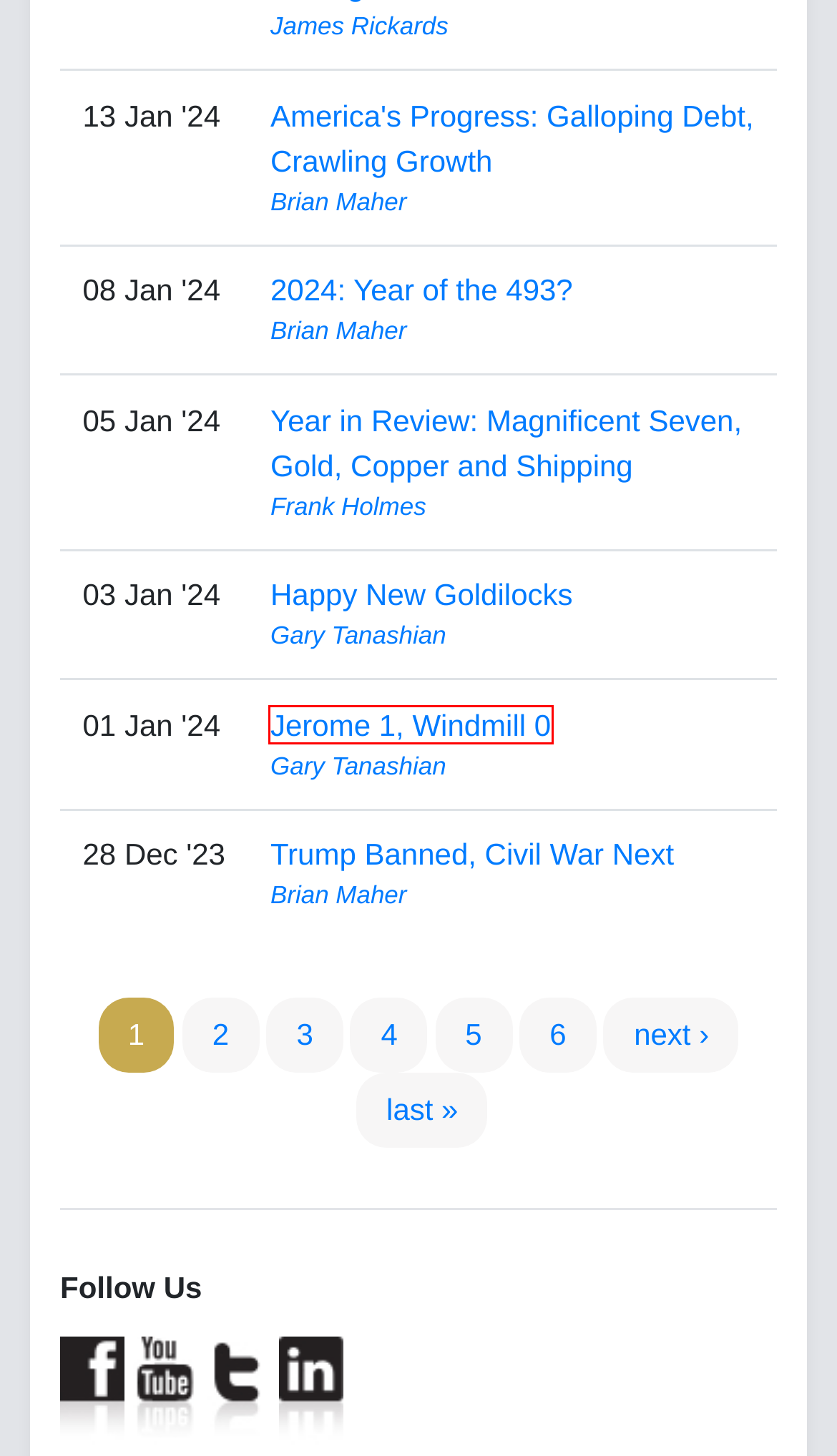You are given a screenshot of a webpage with a red rectangle bounding box. Choose the best webpage description that matches the new webpage after clicking the element in the bounding box. Here are the candidates:
A. Year in Review: Magnificent Seven, Gold, Copper and Shipping | Gold News
B. 2024: Year of the 493? | Gold News
C. America's Progress: Galloping Debt, Crawling Growth | Gold News
D. China's Loss, Mexico's Gain | Gold News
E. Inflationary Yield Curve Steepening? | Gold News
F. Jerome 1, Windmill 0 | Gold News
G. Trump Banned, Civil War Next | Gold News
H. Happy New Goldilocks | Gold News

F